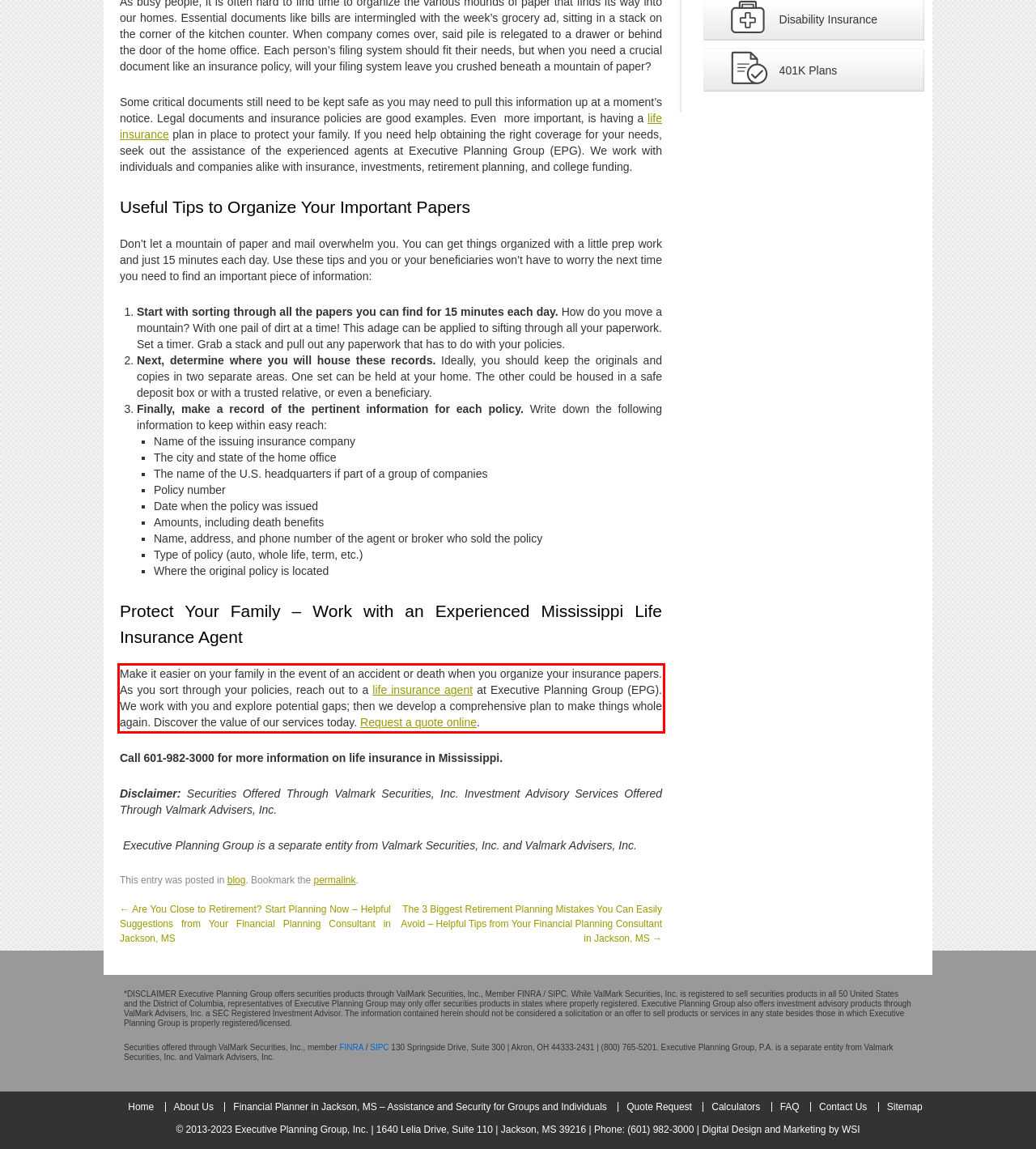Please perform OCR on the text within the red rectangle in the webpage screenshot and return the text content.

Make it easier on your family in the event of an accident or death when you organize your insurance papers. As you sort through your policies, reach out to a life insurance agent at Executive Planning Group (EPG). We work with you and explore potential gaps; then we develop a comprehensive plan to make things whole again. Discover the value of our services today. Request a quote online.